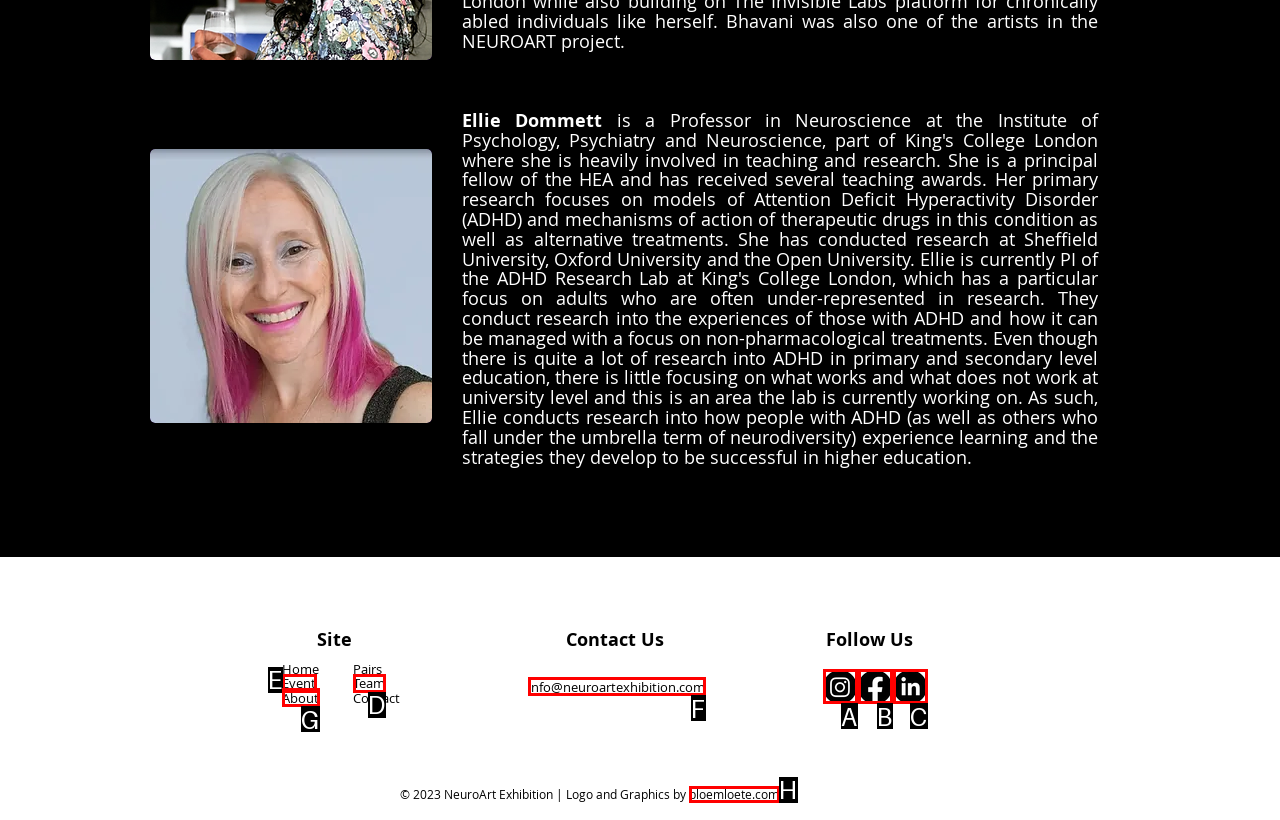Determine the letter of the UI element that will complete the task: Learn more about the Team
Reply with the corresponding letter.

D